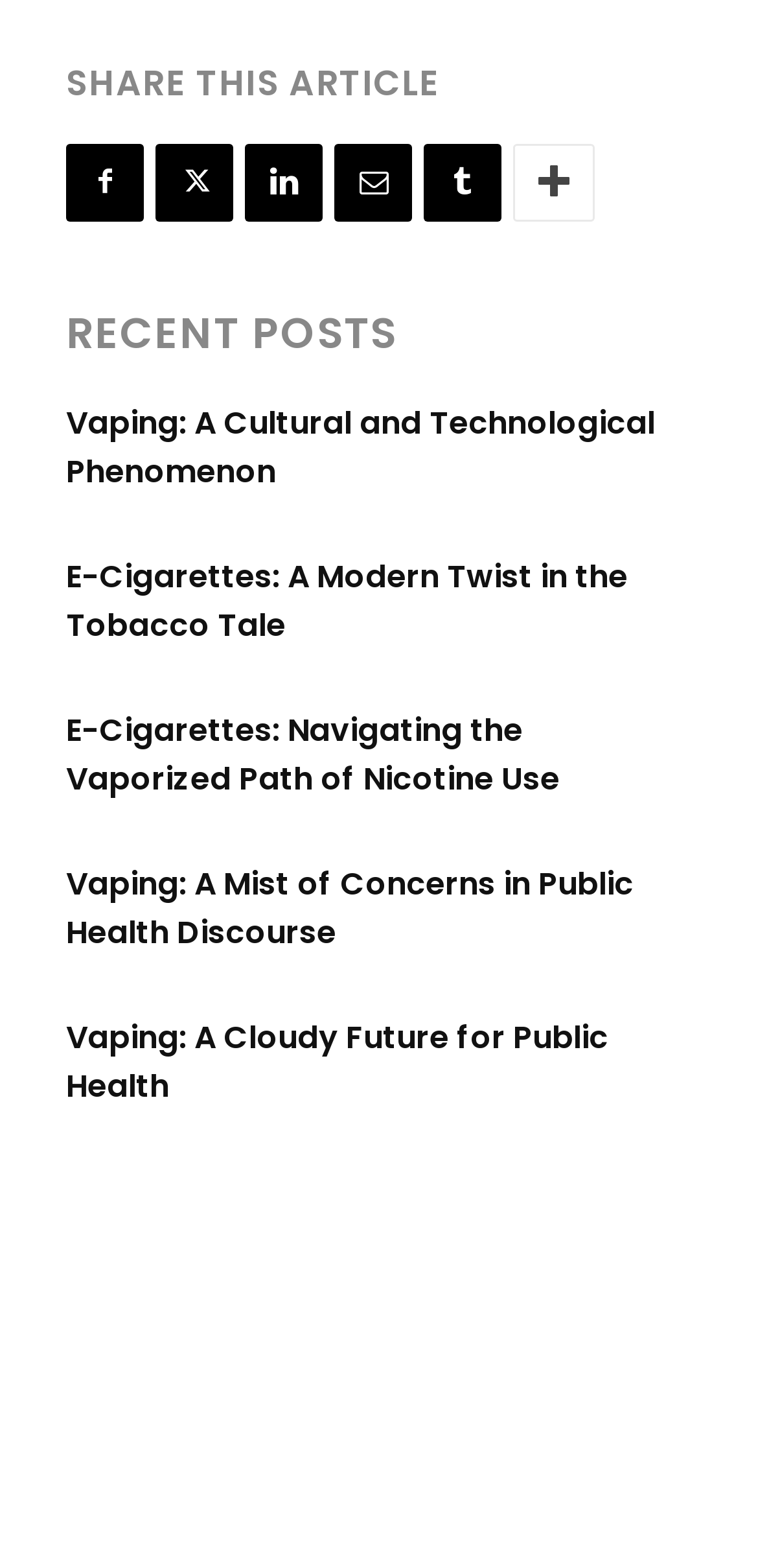What is the topic of the recent posts?
Answer the question with detailed information derived from the image.

The recent posts section lists several articles related to vaping and e-cigarettes, including their cultural and technological aspects, as well as their impact on public health. This suggests that the website is focused on providing information and discussion on these topics.